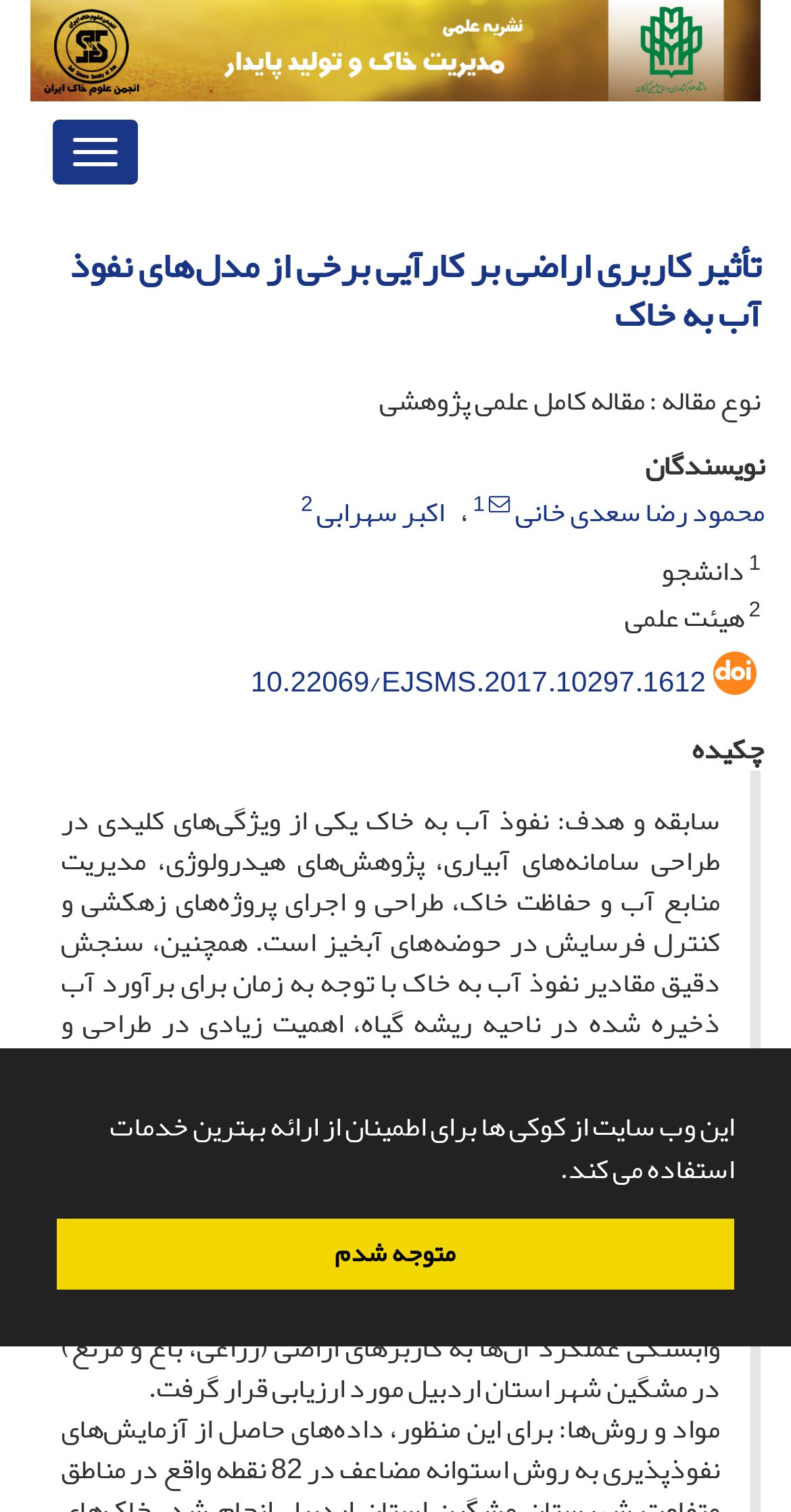Identify the bounding box coordinates of the HTML element based on this description: "Toggle navigation".

[0.064, 0.078, 0.177, 0.124]